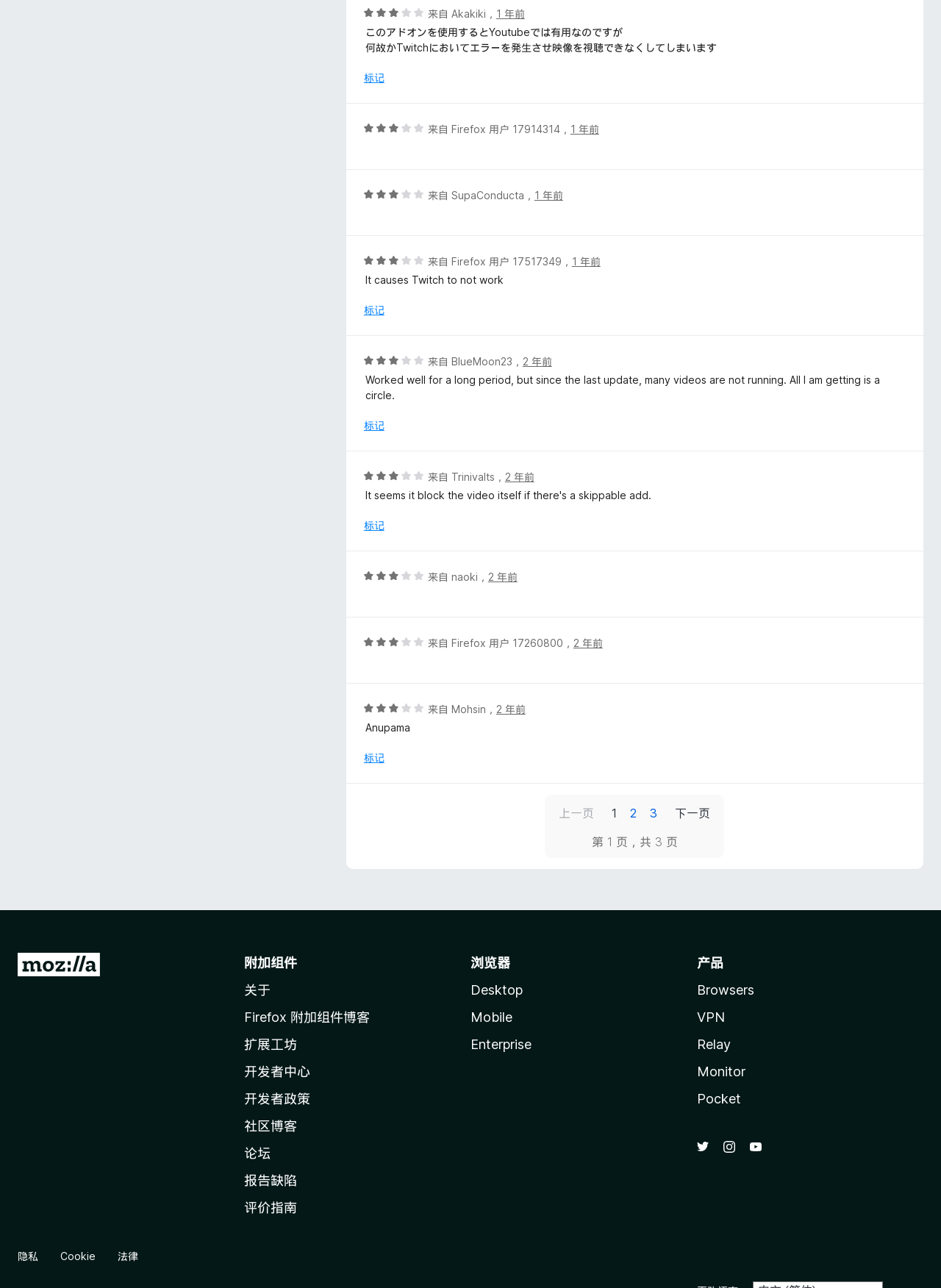Identify the bounding box coordinates of the element to click to follow this instruction: 'click the link to view the post from 1 year ago'. Ensure the coordinates are four float values between 0 and 1, provided as [left, top, right, bottom].

[0.527, 0.006, 0.558, 0.015]